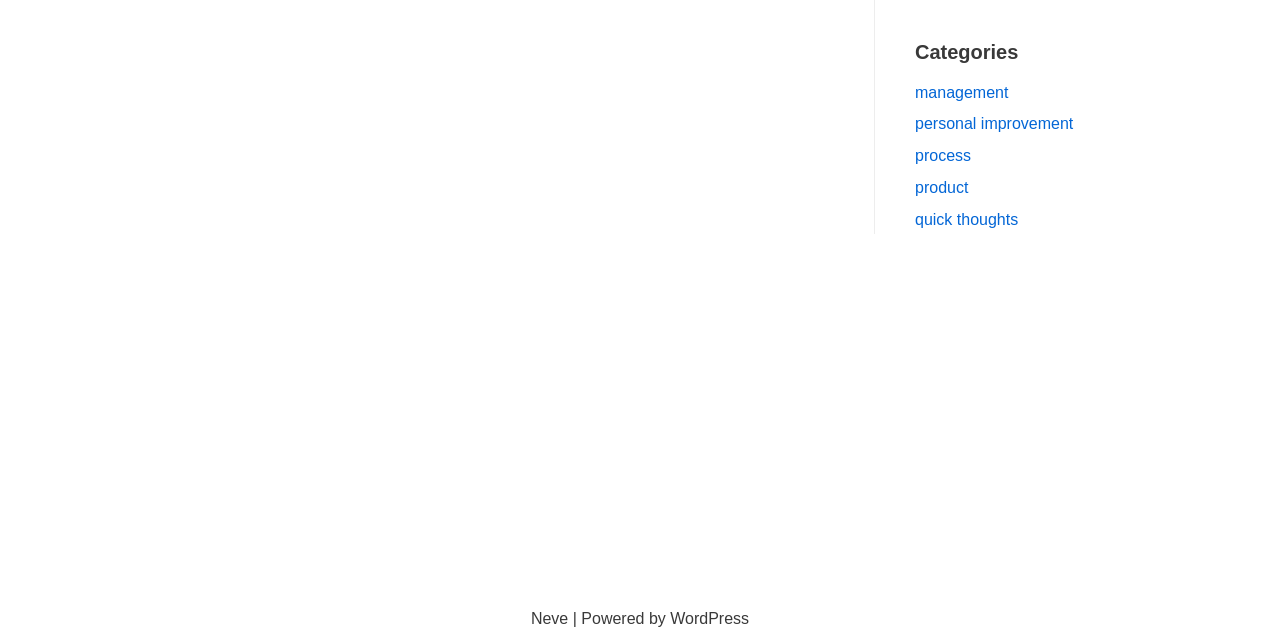Using the provided element description, identify the bounding box coordinates as (top-left x, top-left y, bottom-right x, bottom-right y). Ensure all values are between 0 and 1. Description: personal improvement

[0.715, 0.18, 0.839, 0.207]